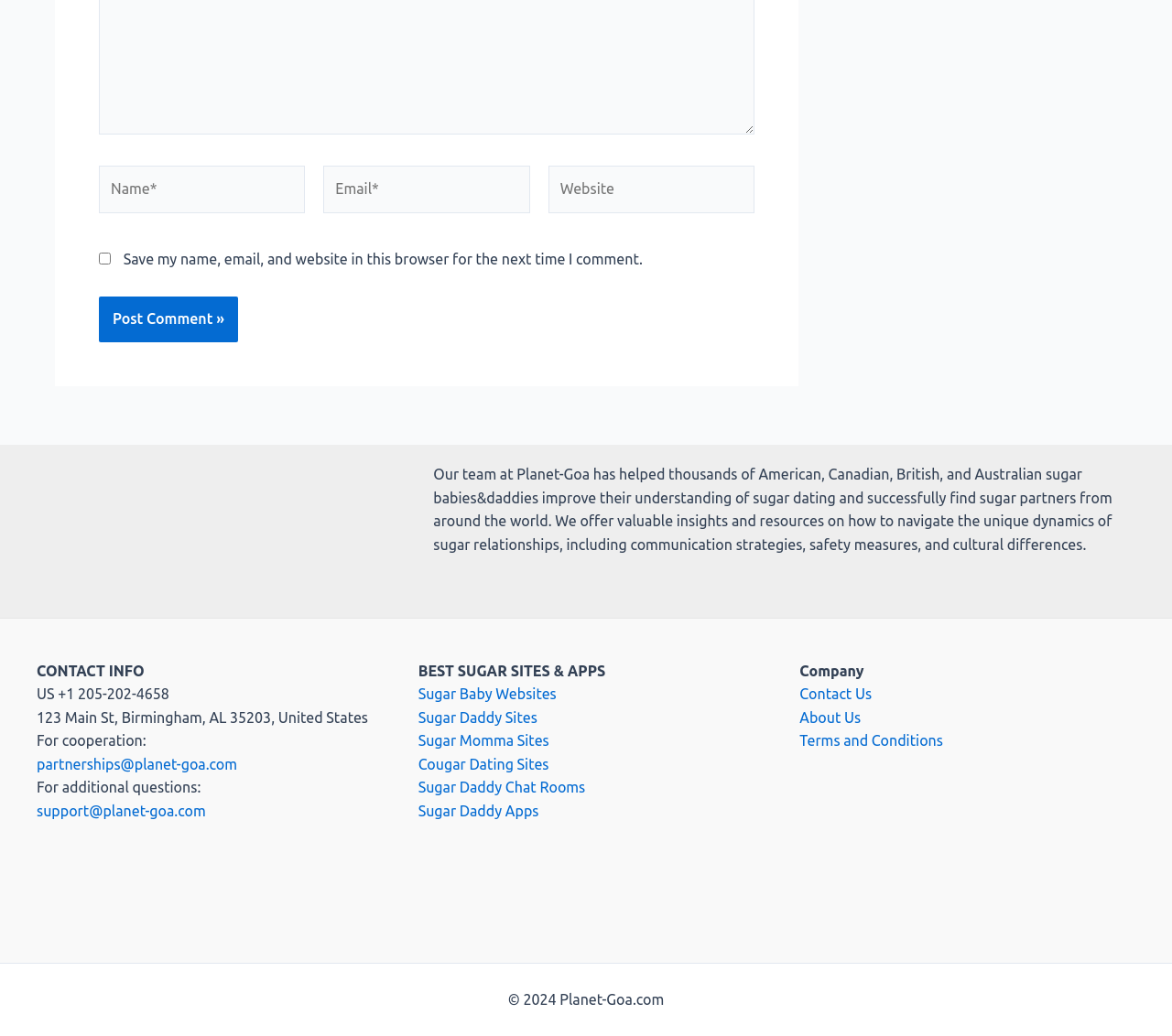What is the name of the company?
Please provide a comprehensive answer based on the visual information in the image.

The name of the company can be found in the footer section of the webpage, under the 'Company' heading. It is listed as 'Planet-Goa'.